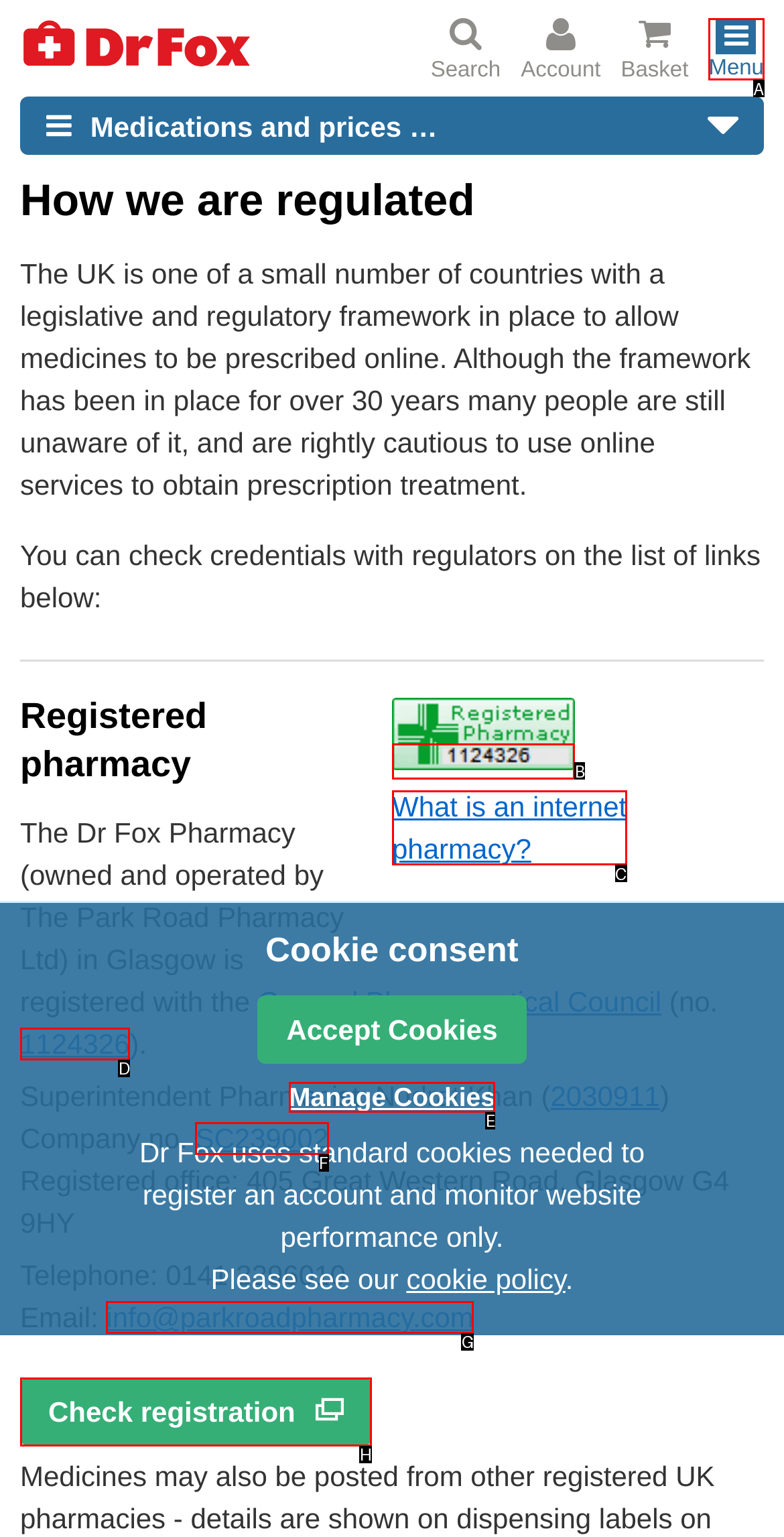Select the appropriate HTML element that needs to be clicked to finish the task: View the registered online pharmacy logo
Reply with the letter of the chosen option.

B